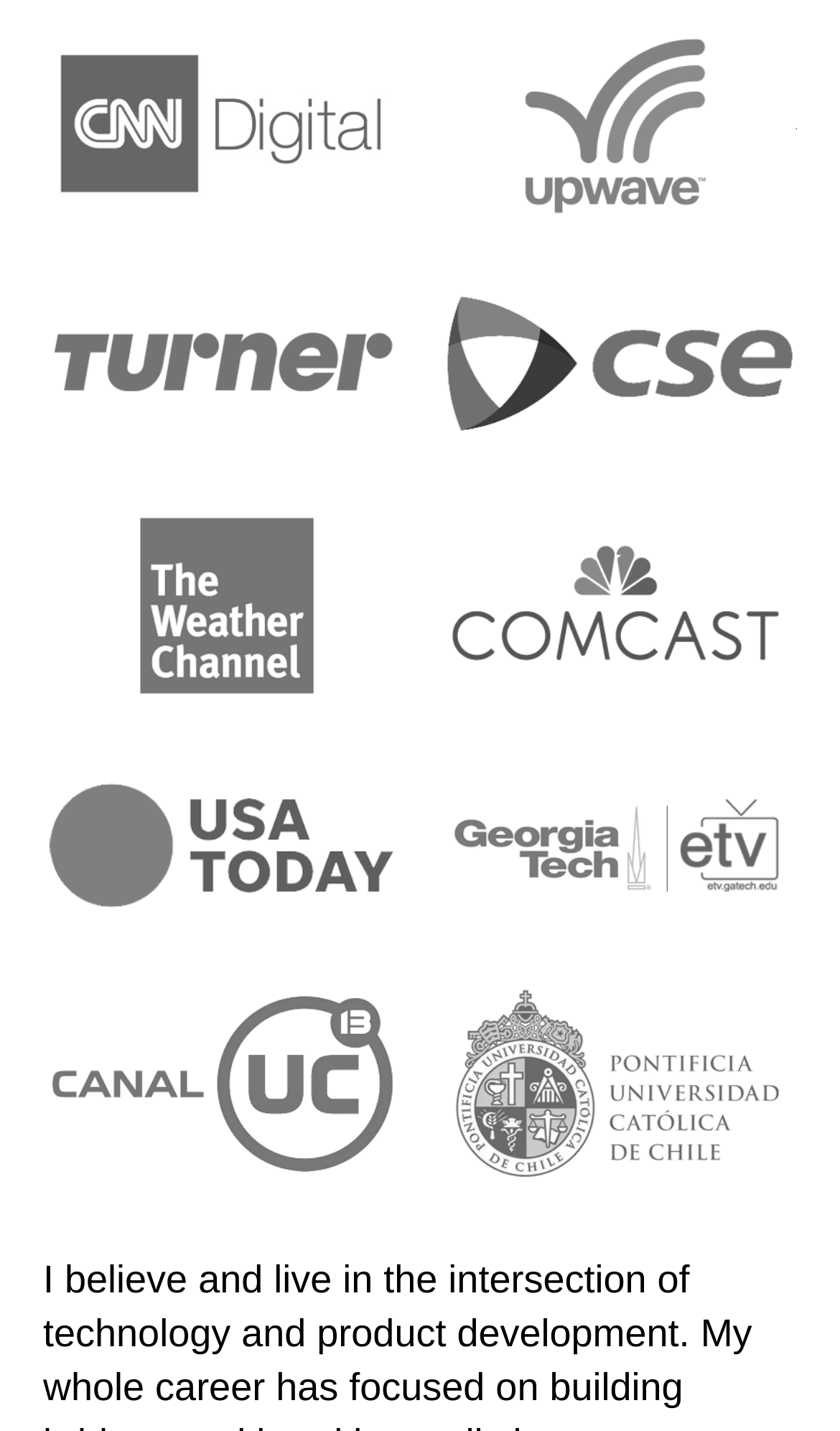Answer the question with a single word or phrase: 
What is the relative position of logo-turner-w and logo-cse-w?

logo-turner-w is above logo-cse-w